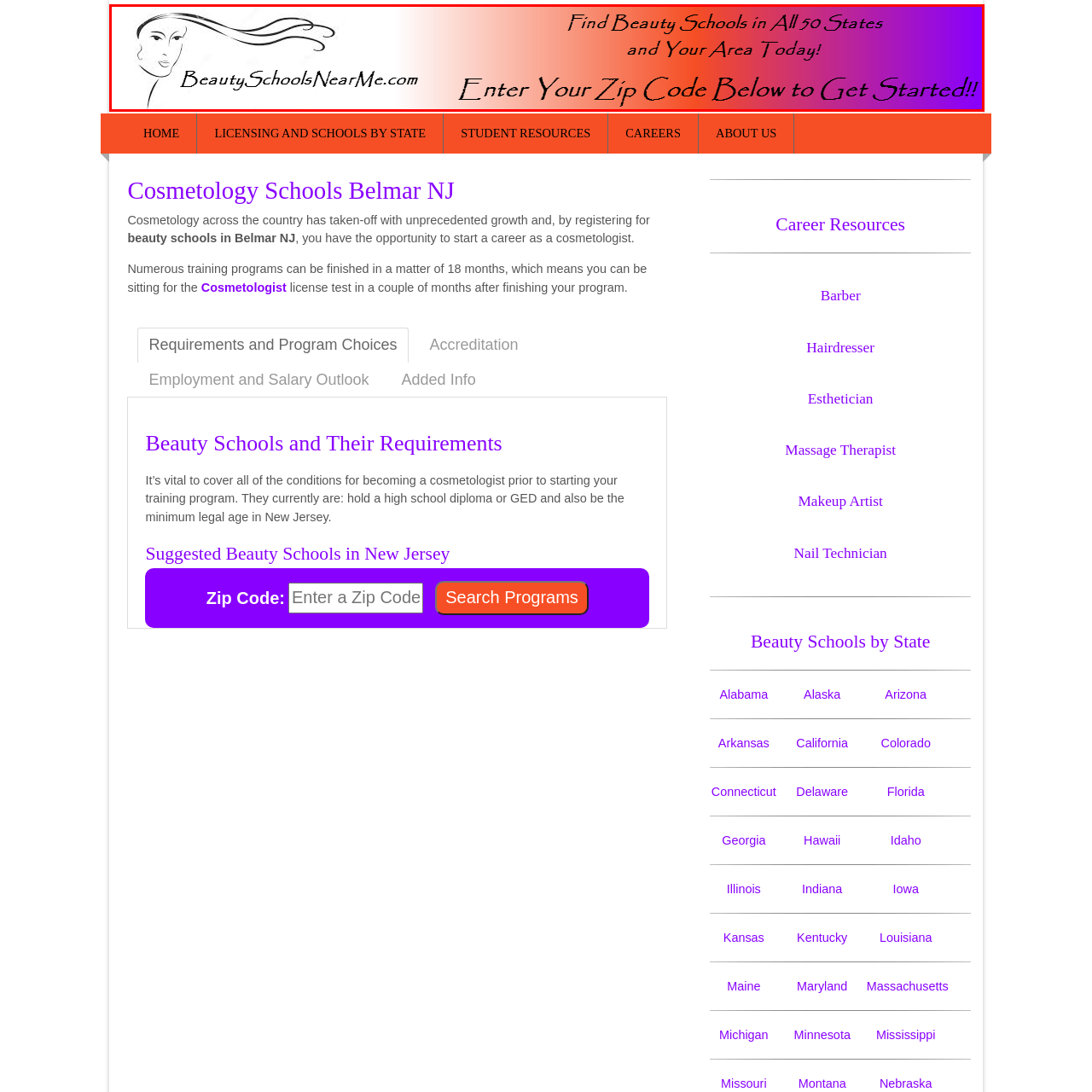Take a close look at the image outlined by the red bounding box and give a detailed response to the subsequent question, with information derived from the image: How many states are beauty schools available in?

The text 'Find Beauty Schools in All 50 States and Your Area Today!' explicitly states that beauty schools are available in all 50 states.